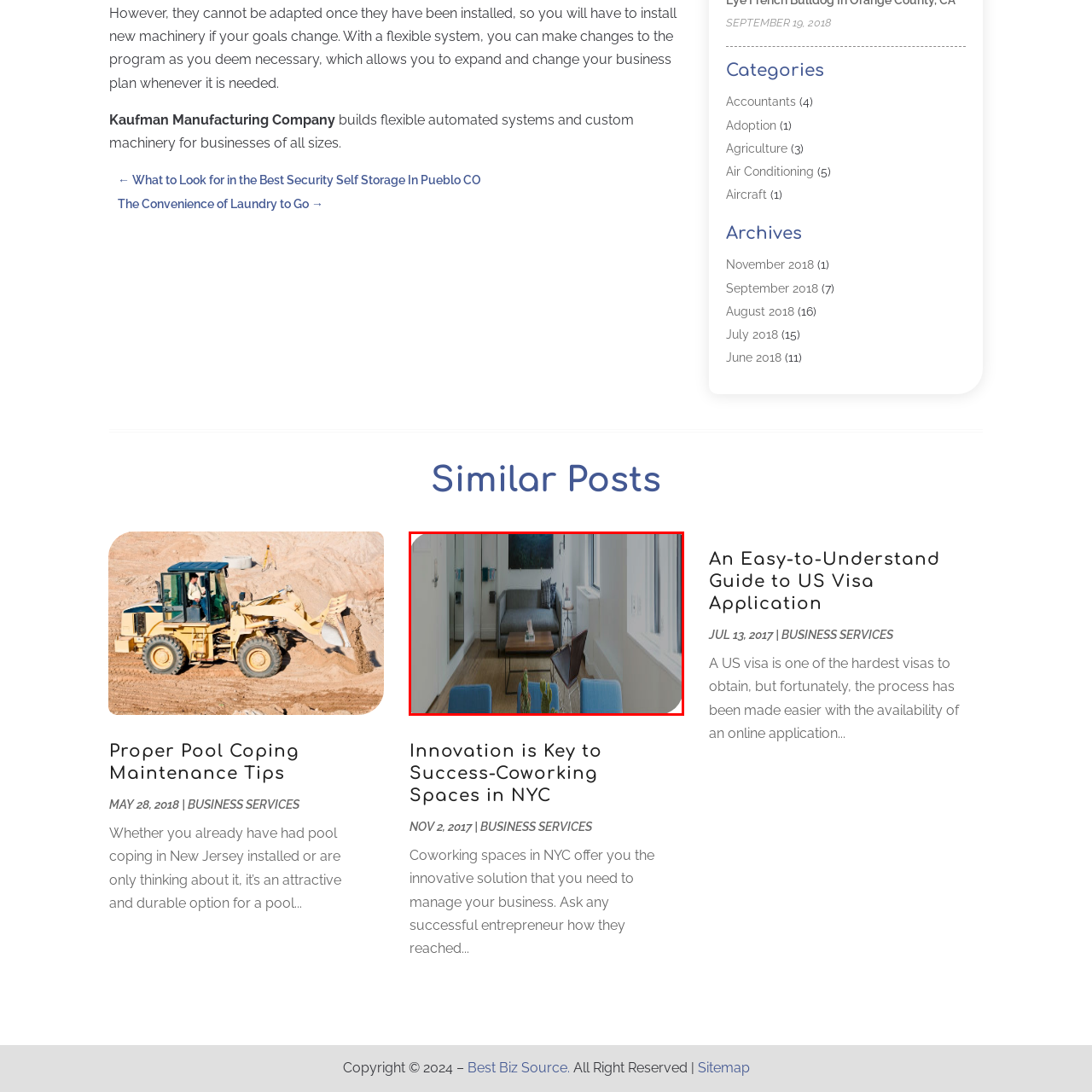What type of art is on the wall?
Scrutinize the image inside the red bounding box and provide a detailed and extensive answer to the question.

The caption describes the art piece as 'a captivating piece of art depicting a serene landscape', indicating its type.